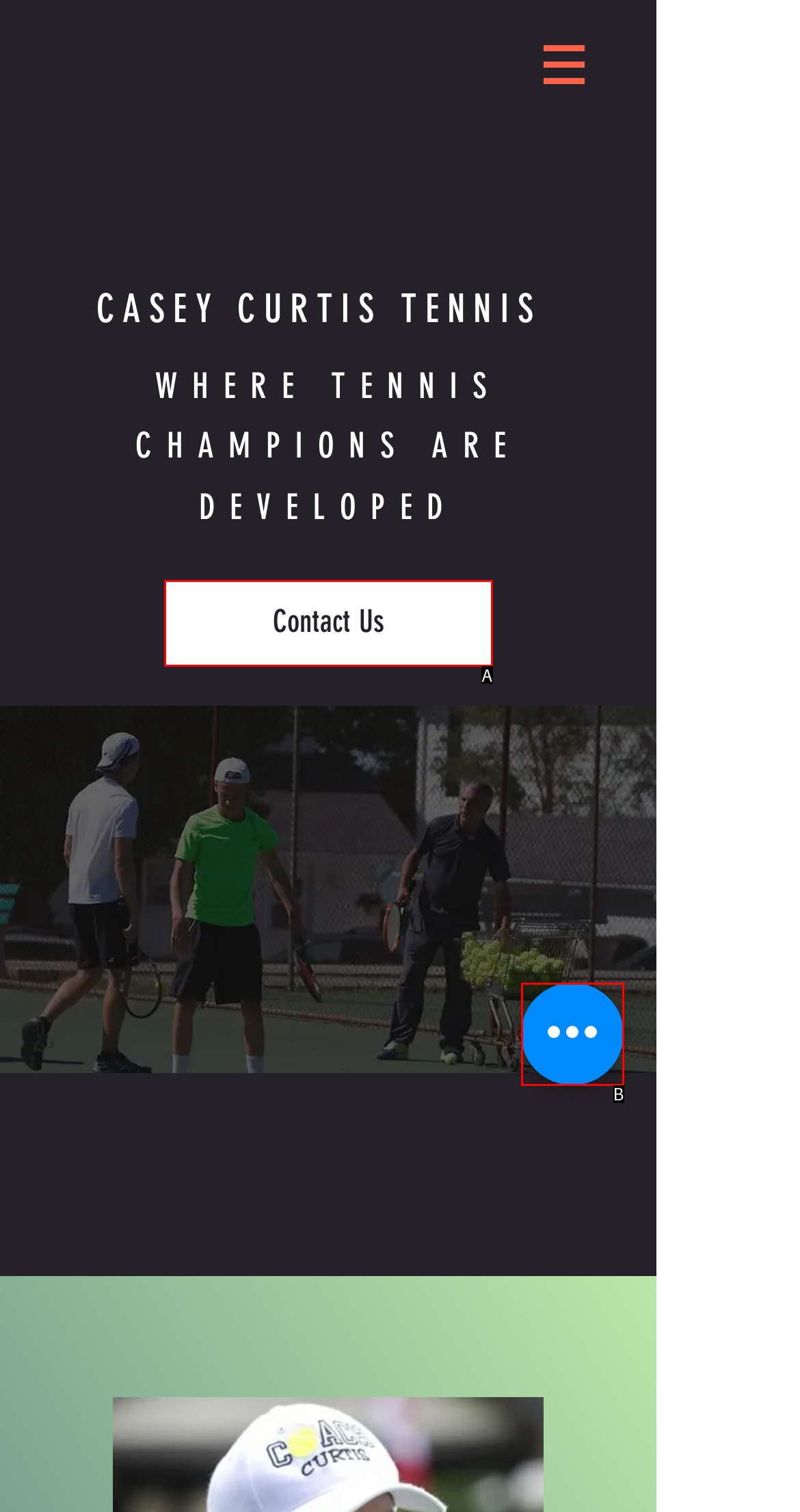Which HTML element matches the description: aria-label="Quick actions"?
Reply with the letter of the correct choice.

B